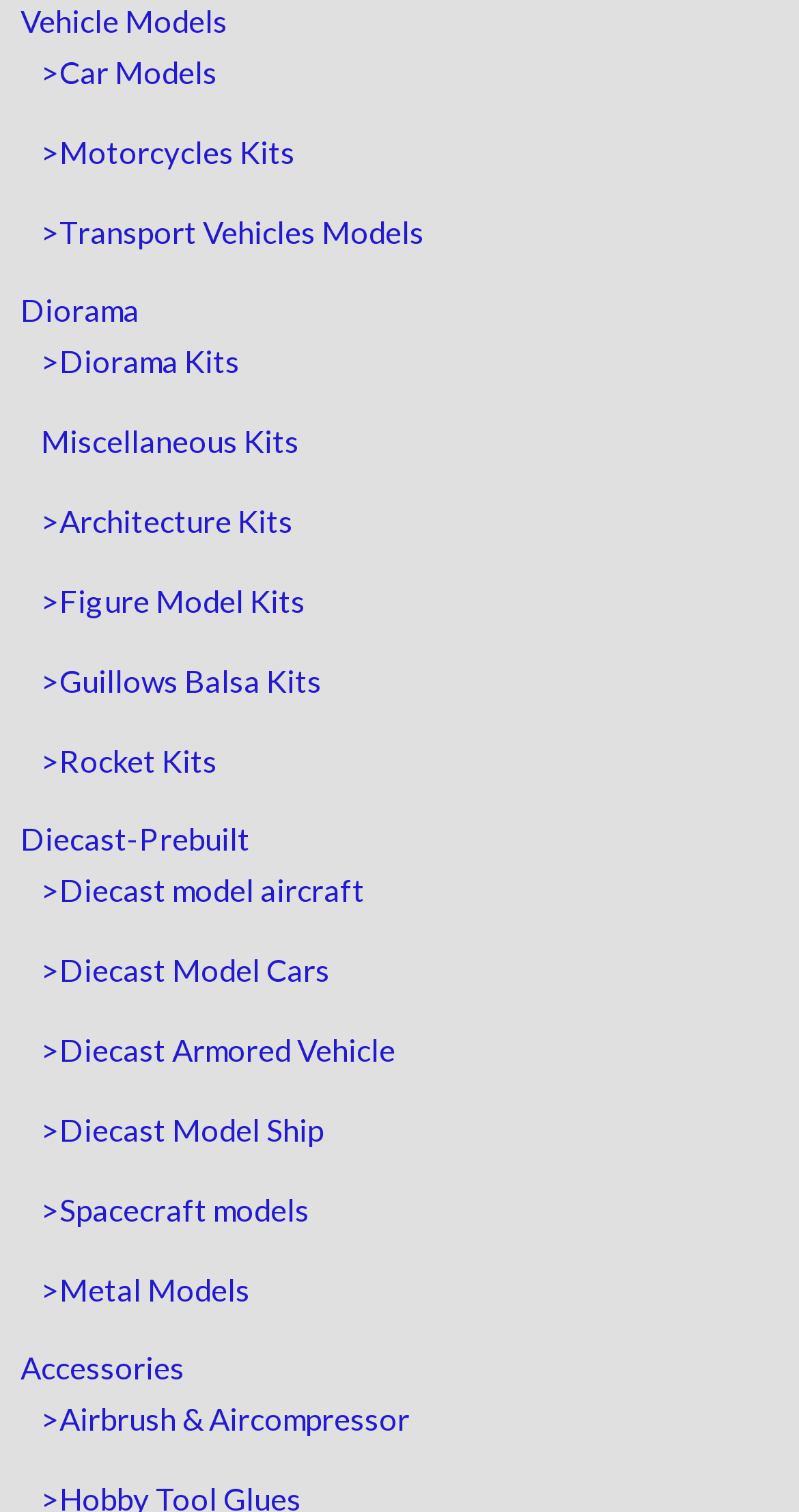Can you pinpoint the bounding box coordinates for the clickable element required for this instruction: "Check Accessories"? The coordinates should be four float numbers between 0 and 1, i.e., [left, top, right, bottom].

[0.026, 0.892, 0.231, 0.916]